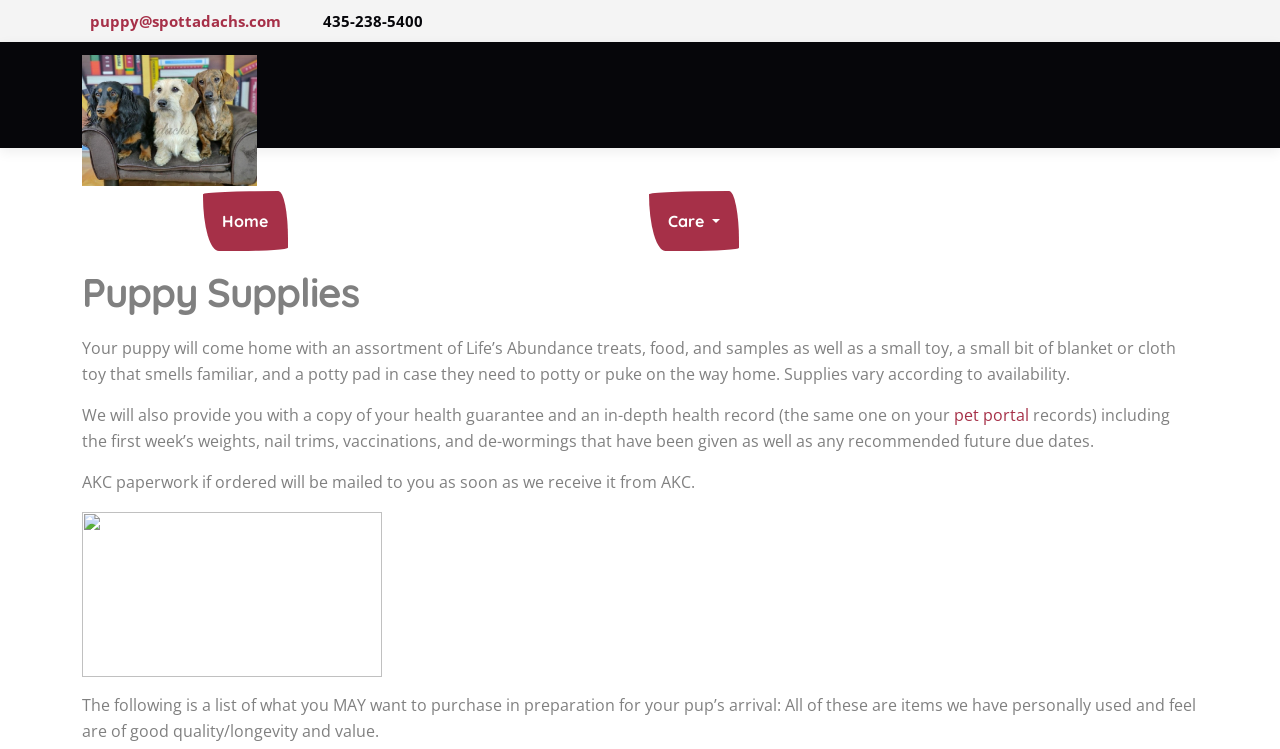What is recommended for puppy owners to purchase?
Examine the image and provide an in-depth answer to the question.

The webpage recommends that puppy owners purchase items of good quality and longevity, such as those listed, in preparation for their pup's arrival.